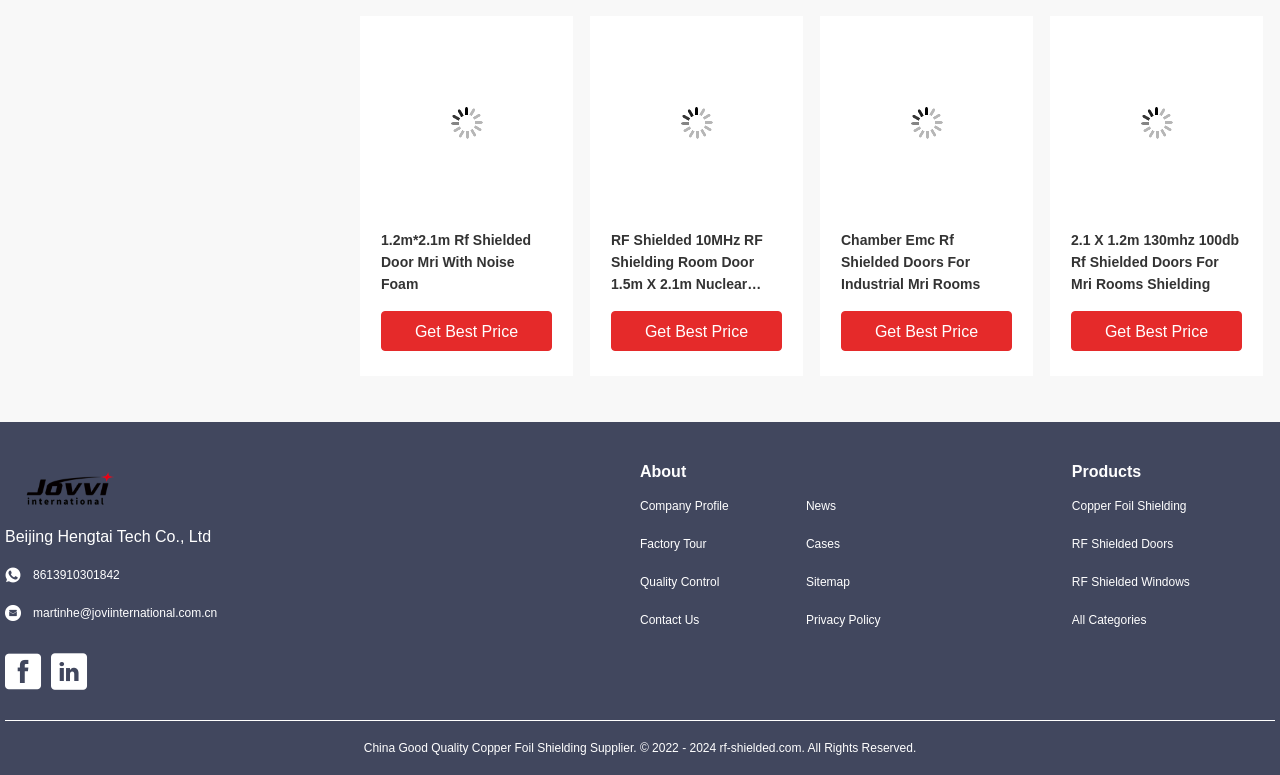Please provide a comprehensive answer to the question below using the information from the image: What is the company name?

I found the company name by looking at the link with the text 'Beijing Hengtai Tech Co., Ltd' at the bottom of the webpage.